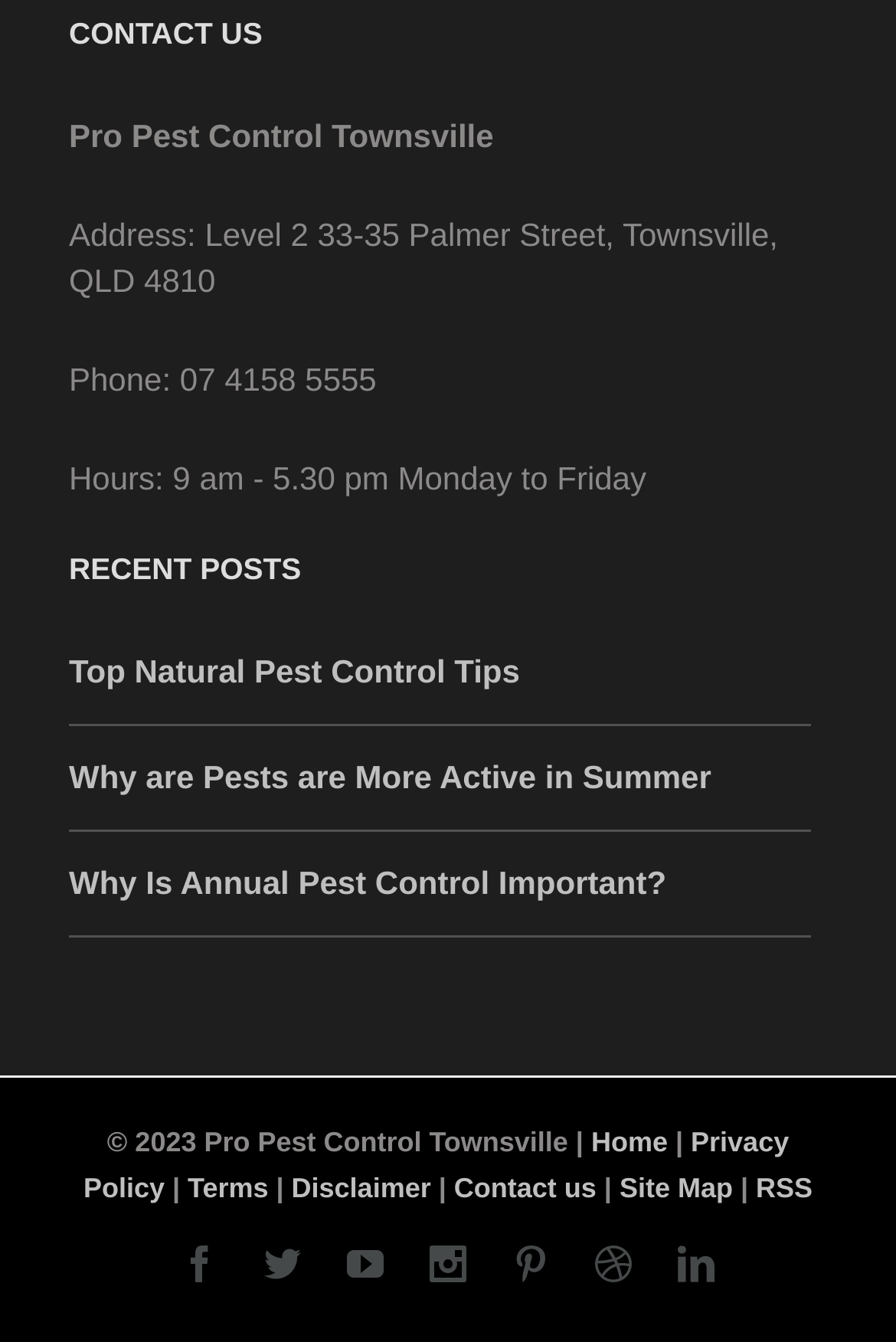Mark the bounding box of the element that matches the following description: "Top Natural Pest Control Tips".

[0.077, 0.484, 0.905, 0.52]